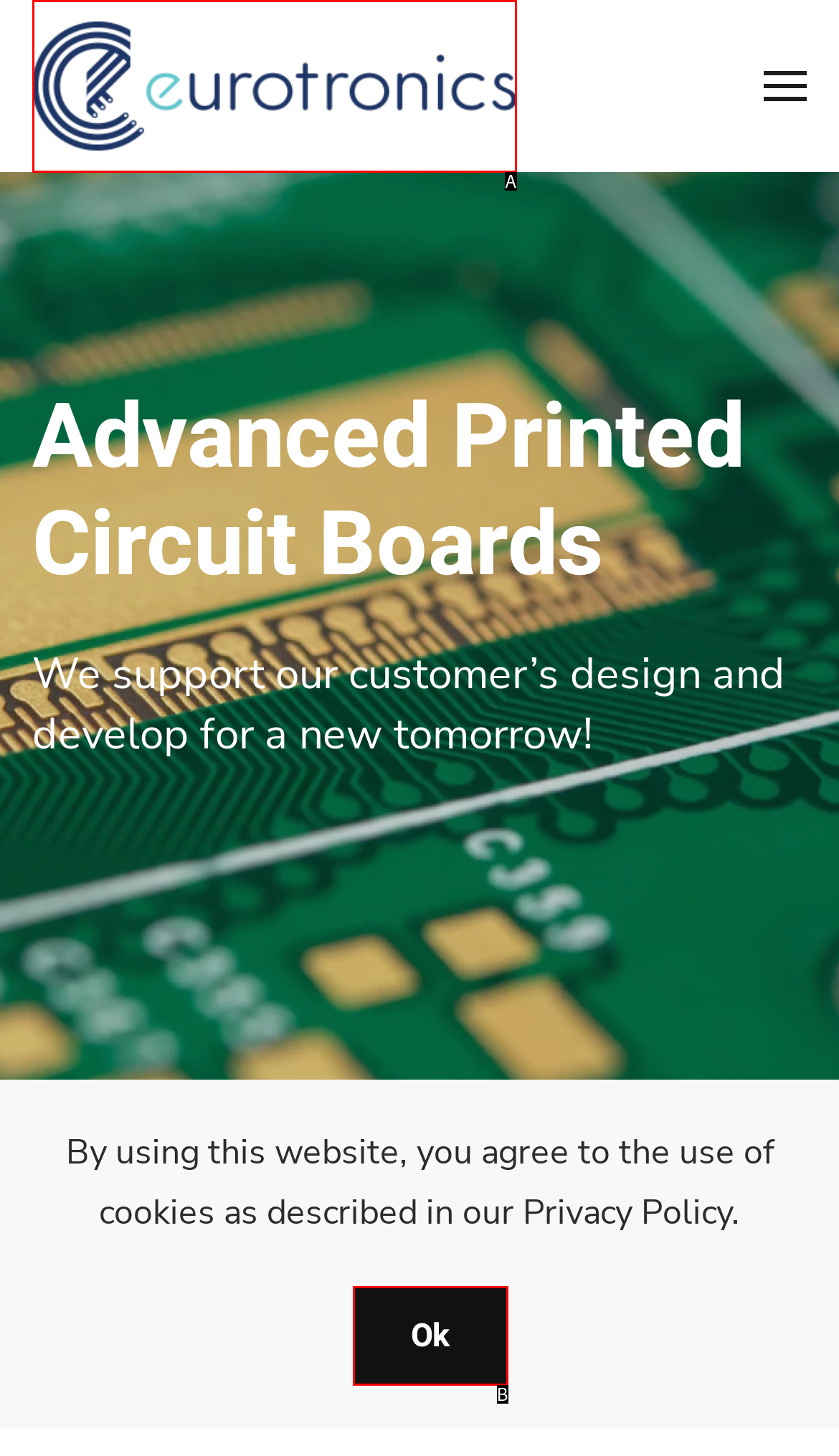Match the description to the correct option: Ok
Provide the letter of the matching option directly.

B